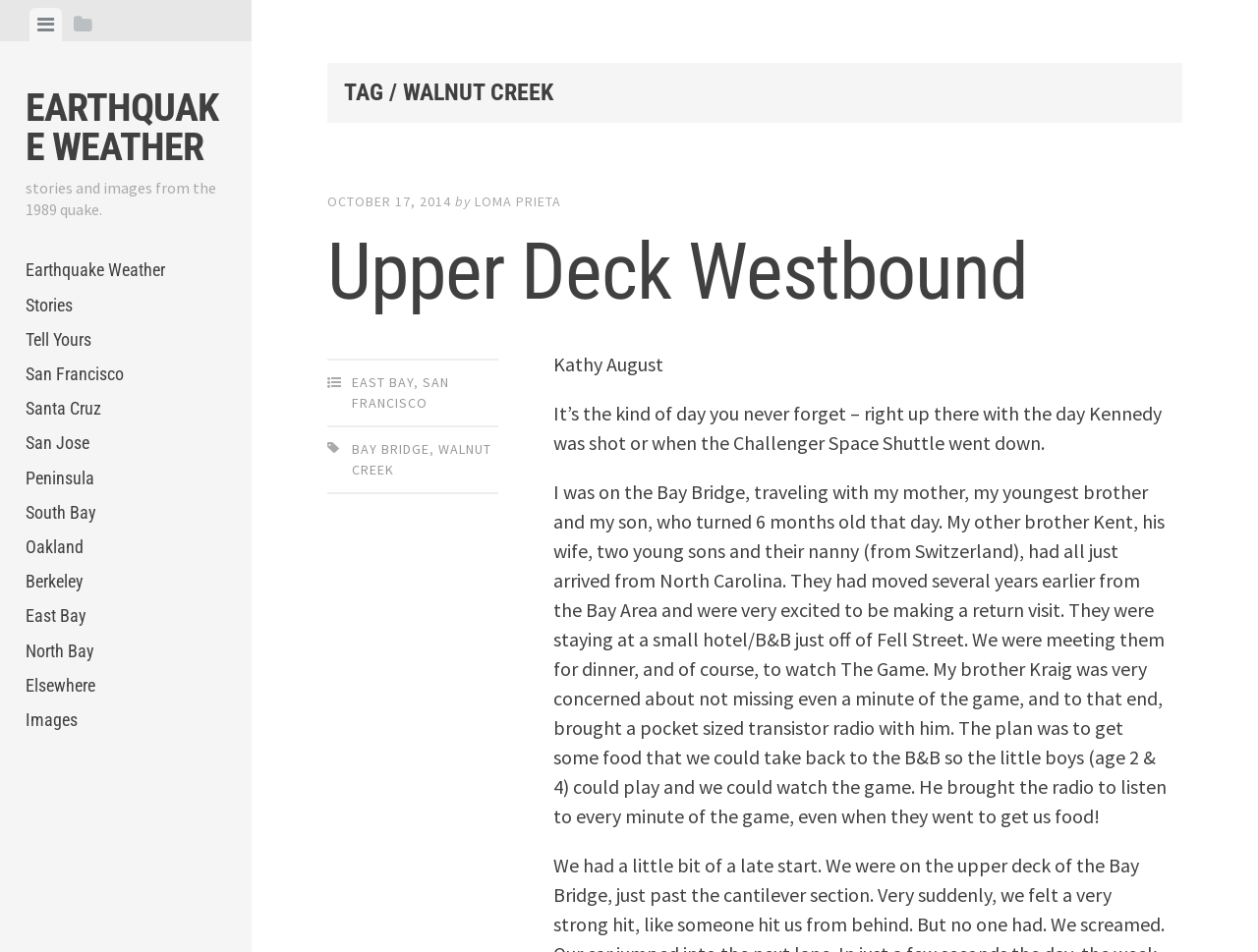Where was the author when the earthquake happened?
Using the details from the image, give an elaborate explanation to answer the question.

I found the answer by reading the text content of the StaticText element which describes the author's experience during the earthquake, and it mentions that the author was on the Bay Bridge.